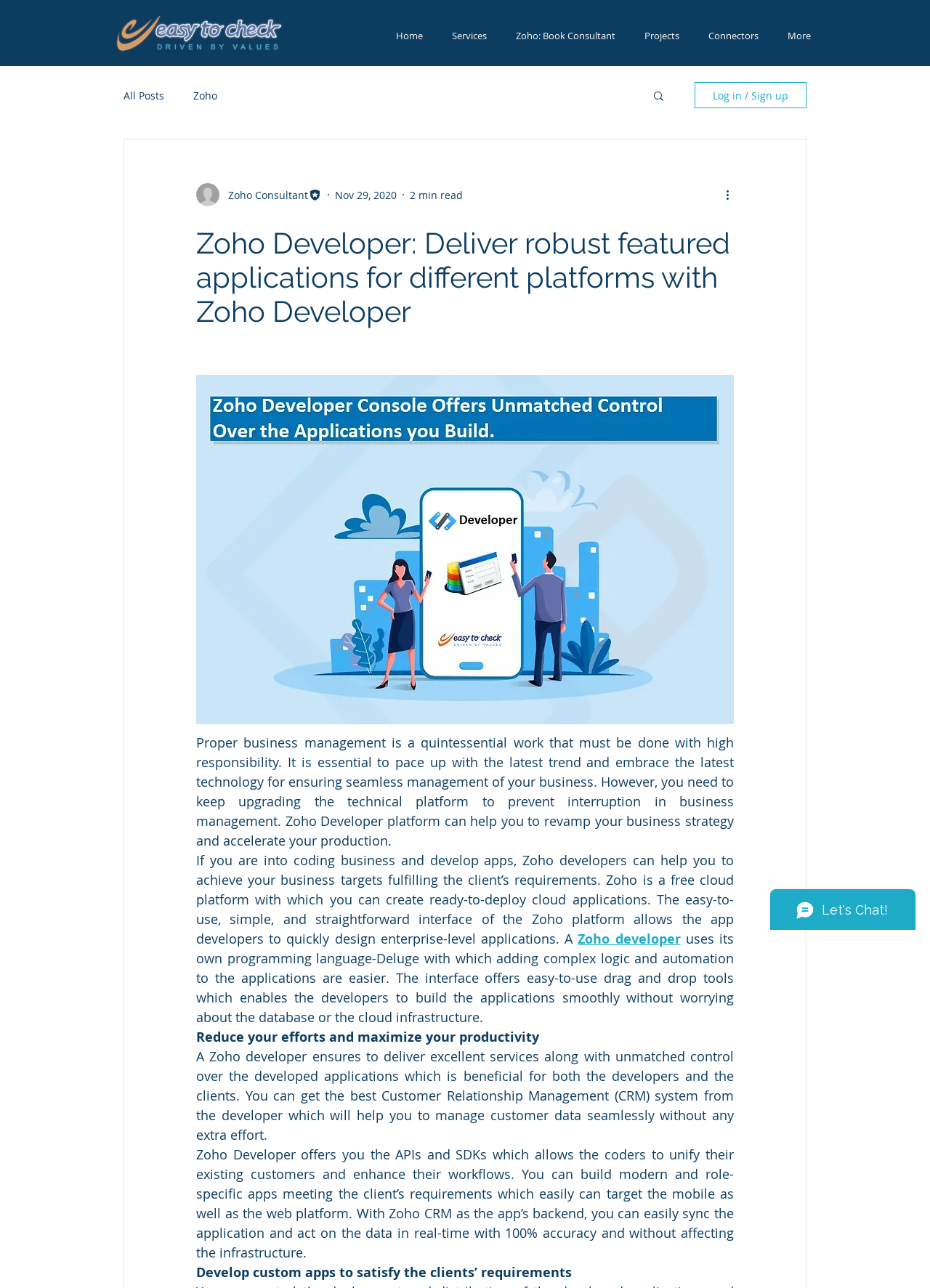Please find the top heading of the webpage and generate its text.

Zoho Developer: Deliver robust featured applications for different platforms with Zoho Developer